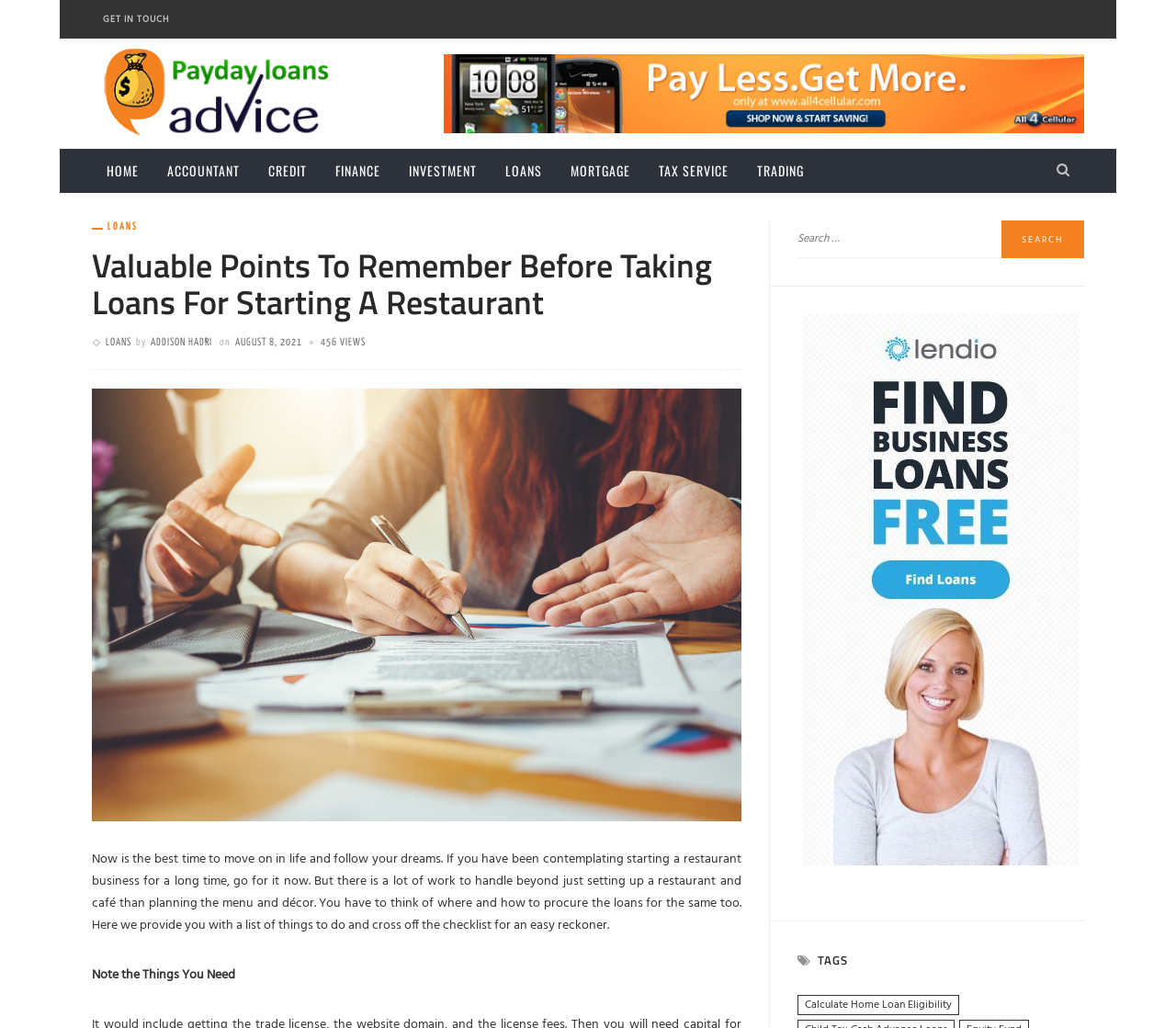Please answer the following question using a single word or phrase: 
What is the category of the tag 'calculate home loan eligibility'?

LOANS